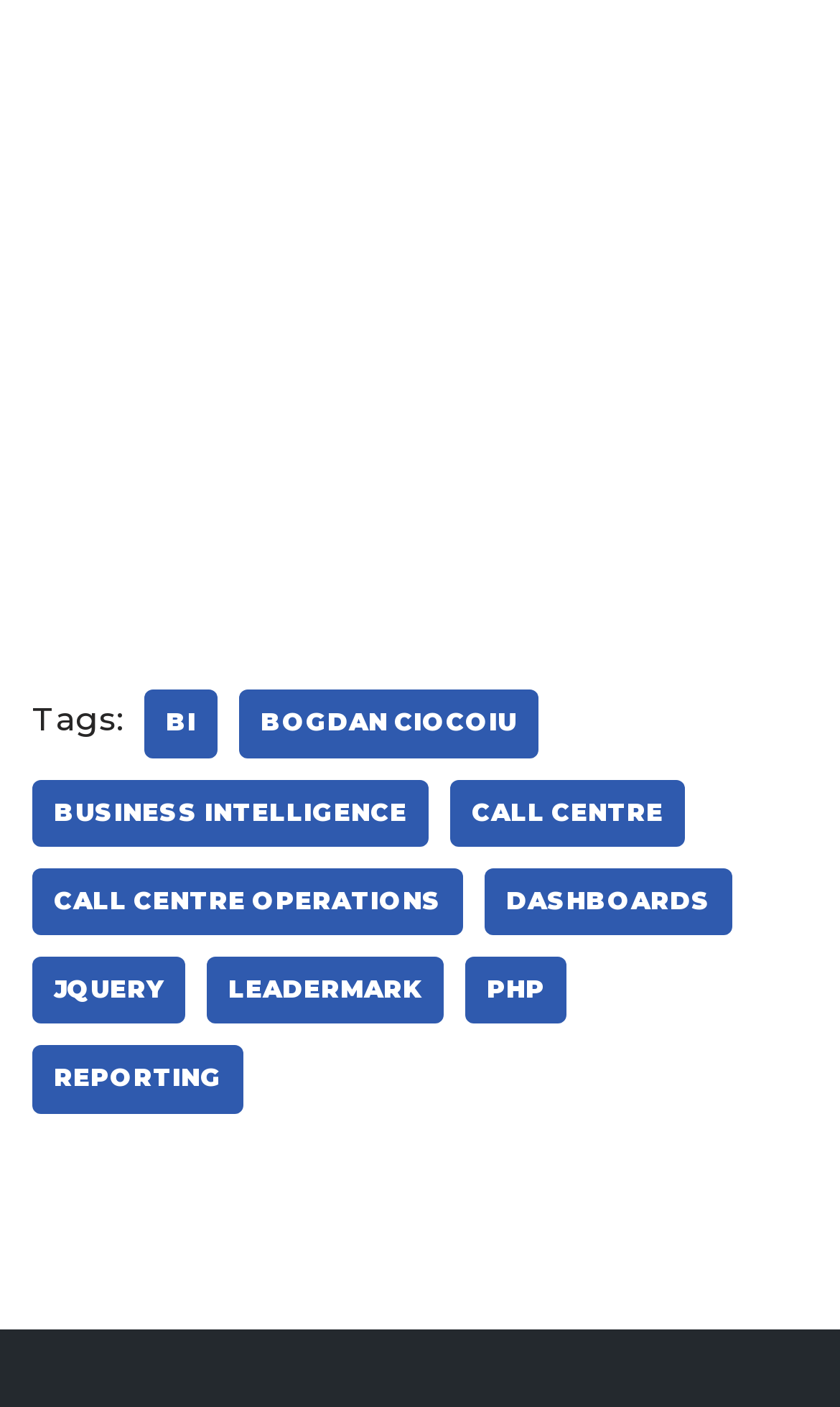Determine the bounding box coordinates for the HTML element mentioned in the following description: "Business Intelligence". The coordinates should be a list of four floats ranging from 0 to 1, represented as [left, top, right, bottom].

[0.038, 0.554, 0.51, 0.602]